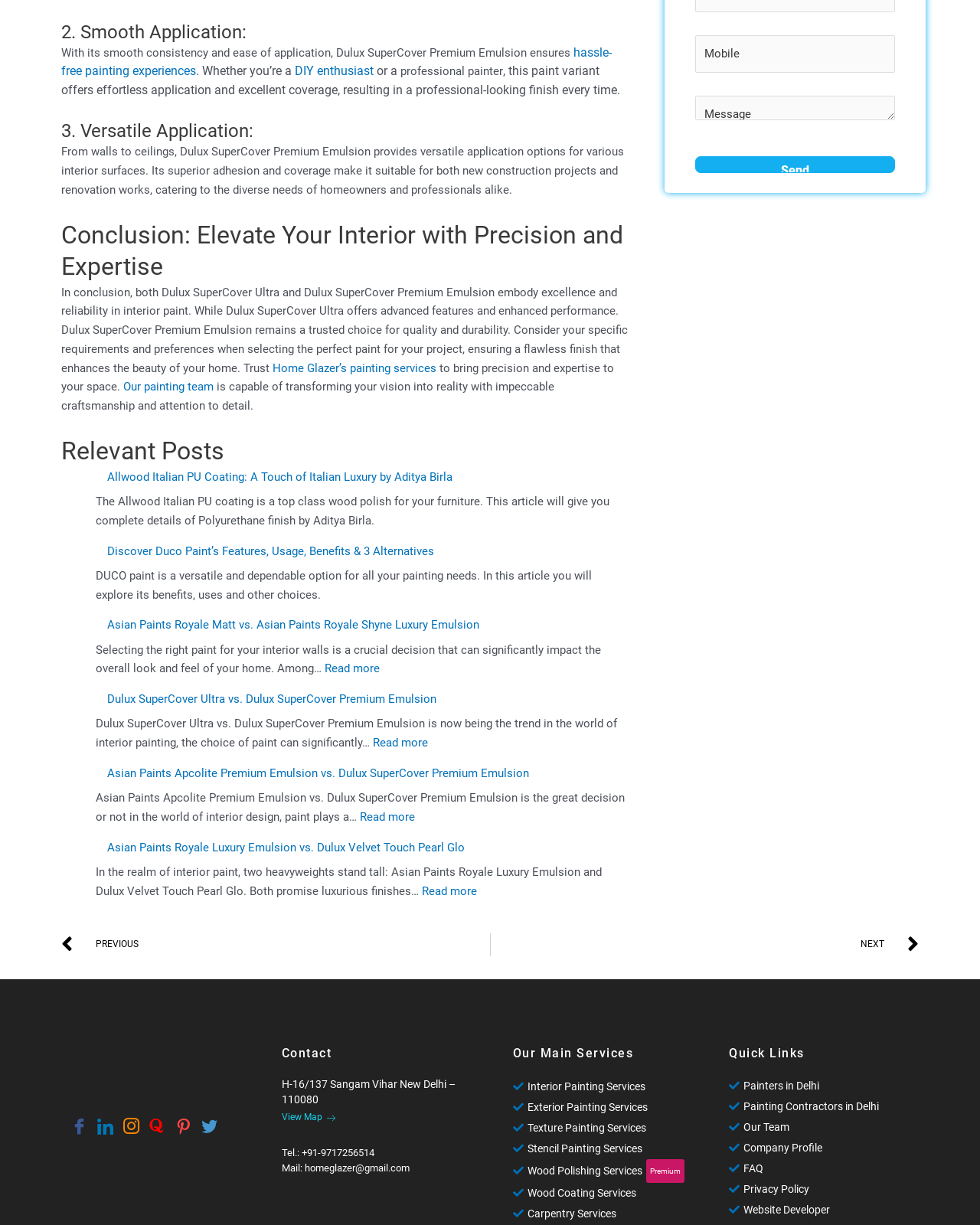For the element described, predict the bounding box coordinates as (top-left x, top-left y, bottom-right x, bottom-right y). All values should be between 0 and 1. Element description: aria-label="Linkedin"

[0.093, 0.905, 0.116, 0.924]